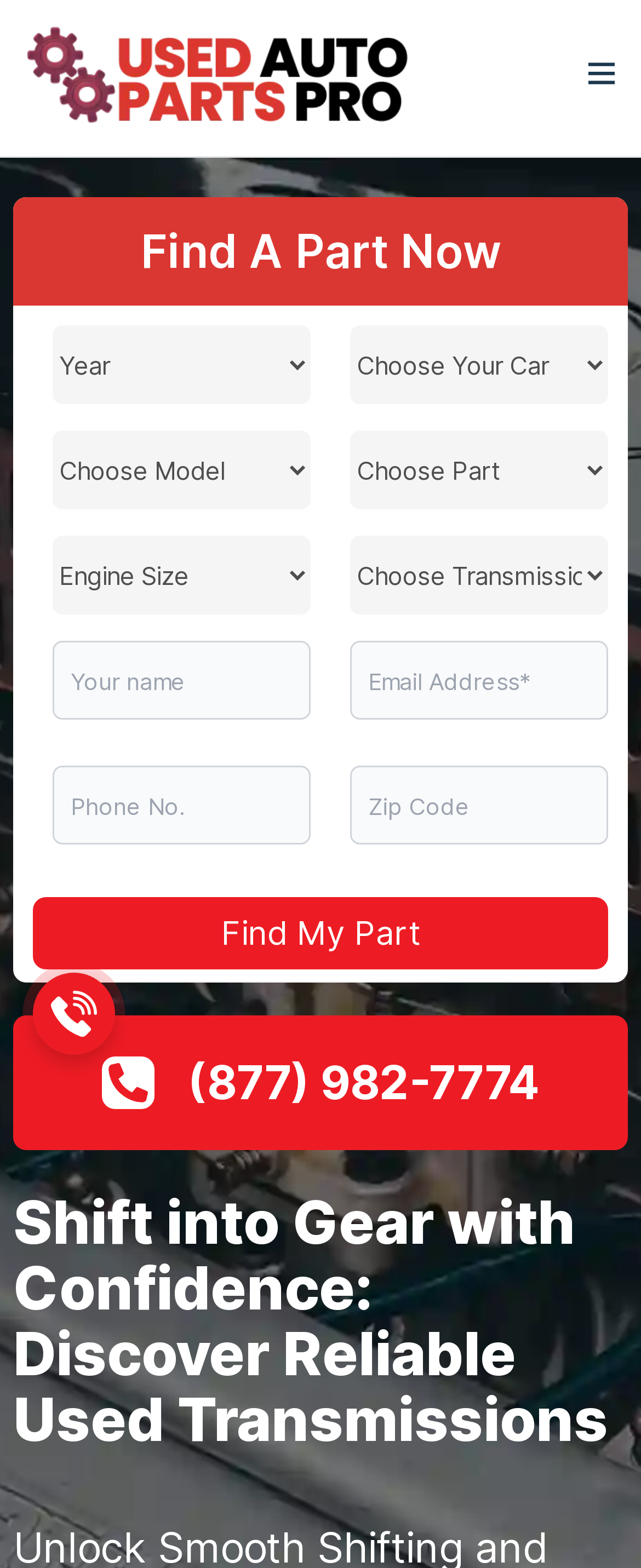Locate the bounding box coordinates of the area that needs to be clicked to fulfill the following instruction: "read previous article". The coordinates should be in the format of four float numbers between 0 and 1, namely [left, top, right, bottom].

None